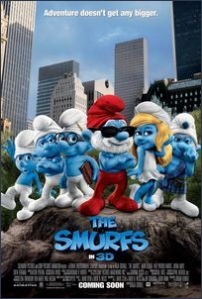Thoroughly describe the content and context of the image.

The image features the promotional poster for the animated film "The Smurfs" (2011), which showcases the iconic blue characters in a vibrant urban setting. The poster prominently displays the character known as Papa Smurf, adorned in his signature red attire and sunglasses, standing confidently at the forefront. Surrounding him are several of his Smurf companions, each with distinct expressions, emphasizing their playful and adventurous nature. The backdrop includes a city skyline, highlighting the film's unique blend of animation and live-action elements. The tagline at the top reads, "Adventure doesn't get any bigger," hinting at the scale and excitement of the film, which is set to hit theaters soon. This film combines nostalgia for fans of the original comics and TV series with a fresh cinematic spin, introducing a new generation to the whimsical world of the Smurfs.